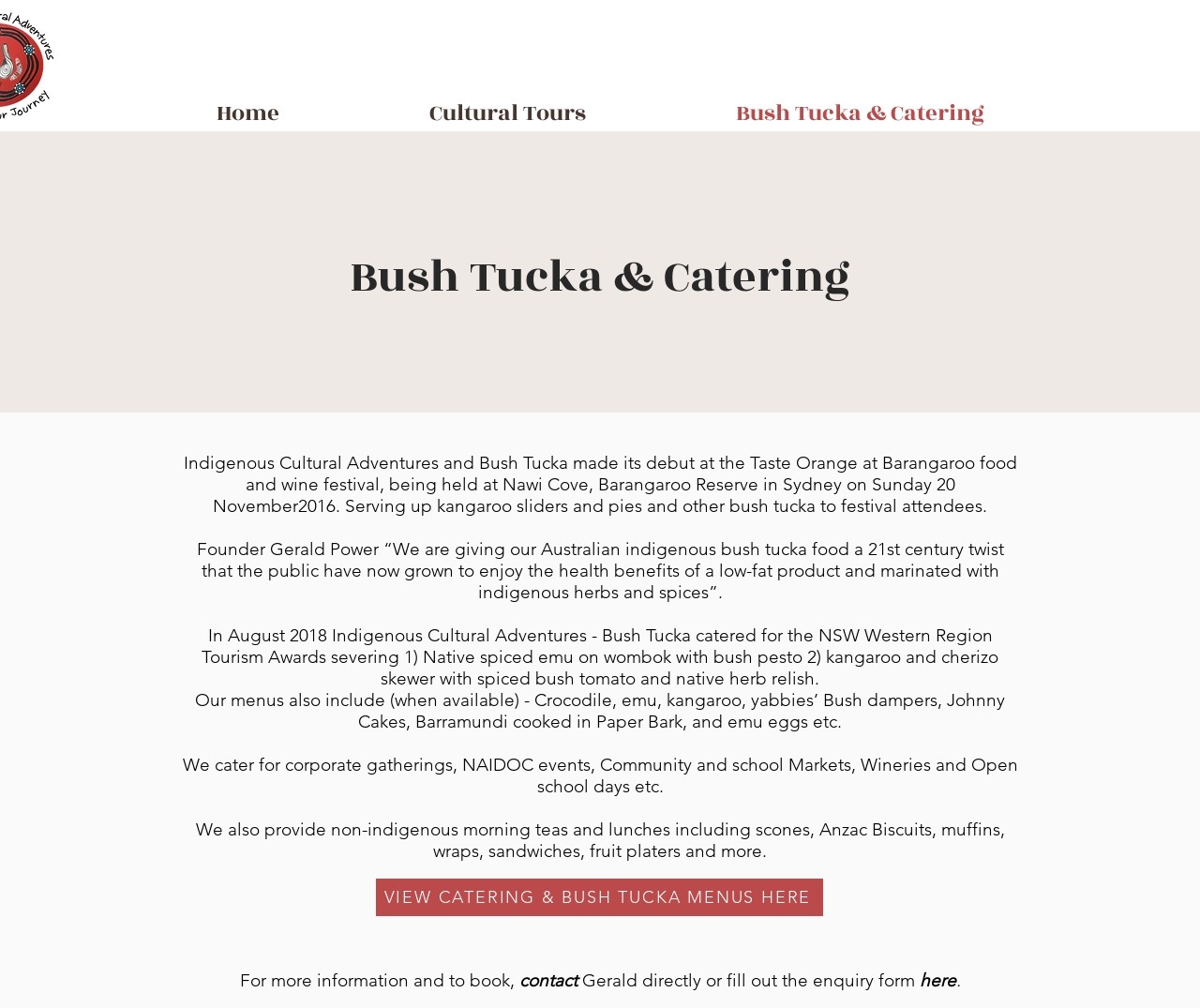Create an elaborate caption that covers all aspects of the webpage.

The webpage is about Indigenous Cultural Adventures, specifically the "About" page. At the top, there is a navigation bar with links to "Home", "Cultural Tours", and "Bush Tucka & Catering". Below the navigation bar, there is a heading "Bush Tucka & Catering" followed by a paragraph of text describing the debut of Indigenous Cultural Adventures and Bush Tucka at a food and wine festival in Sydney.

Below this paragraph, there are several blocks of text describing the founder's vision for modernizing Australian indigenous bush tucka food, catering services, and menus offered, including native spiced emu, kangaroo and cherizo skewer, and bush dampers. The text also mentions that they cater for various events and provide non-indigenous morning teas and lunches.

At the bottom of the page, there is a call-to-action section with a link to "contact" and an enquiry form, as well as a link to "VIEW CATERING & BUSH TUCKA MENUS HERE".